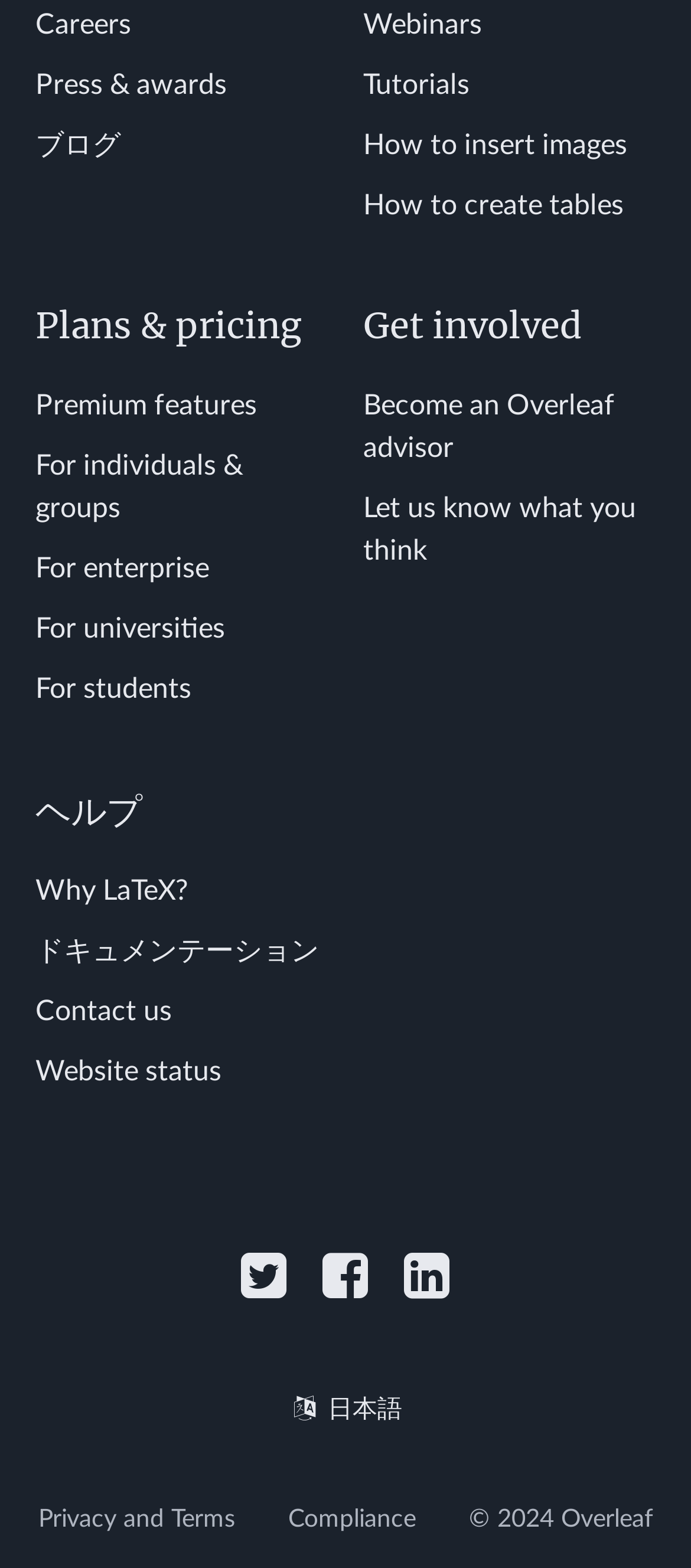Please identify the coordinates of the bounding box that should be clicked to fulfill this instruction: "Go to Press & awards".

[0.051, 0.045, 0.328, 0.063]